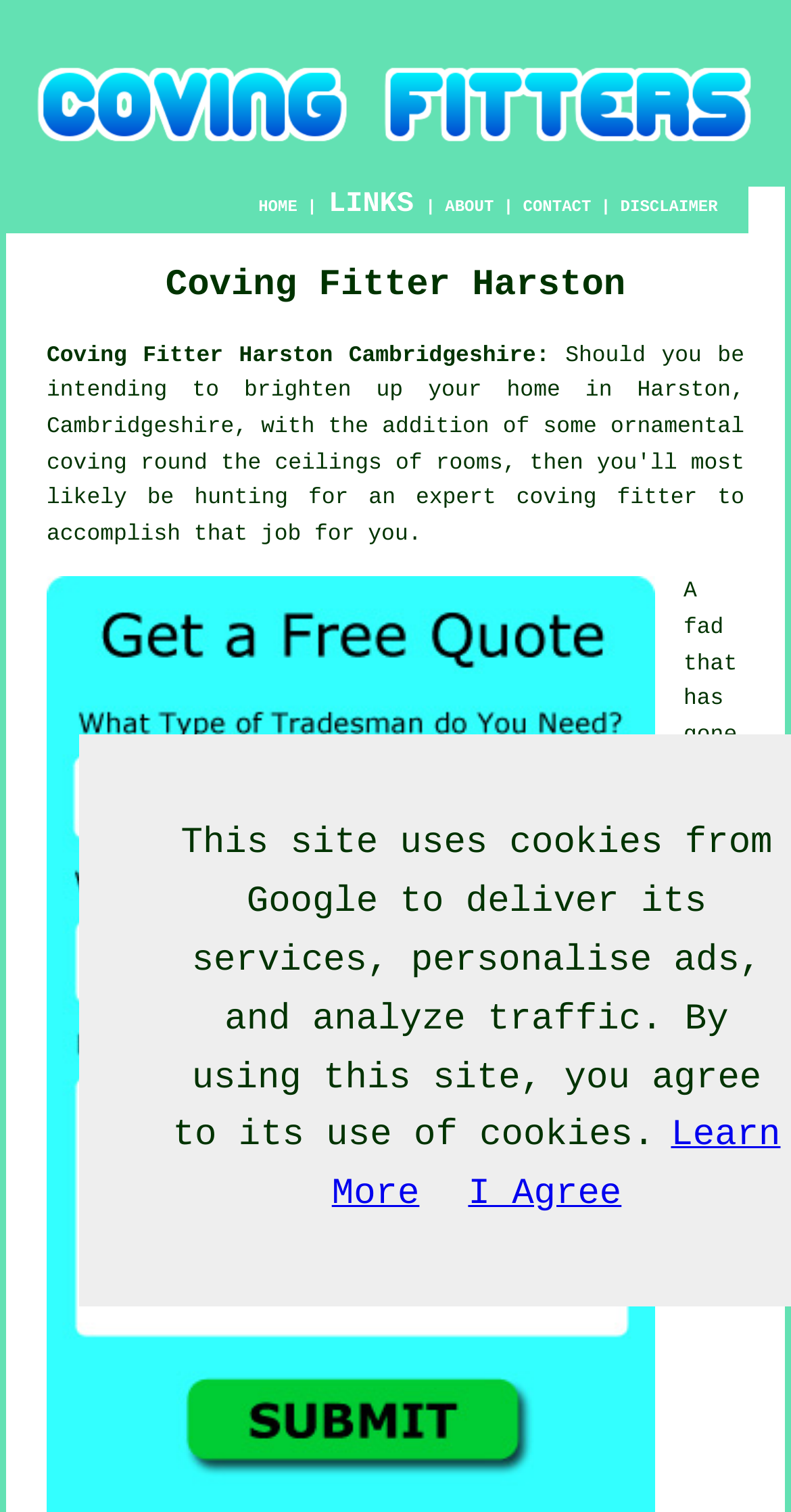Provide the bounding box coordinates of the HTML element this sentence describes: "Coving Fitter Harston Cambridgeshire:".

[0.059, 0.228, 0.695, 0.244]